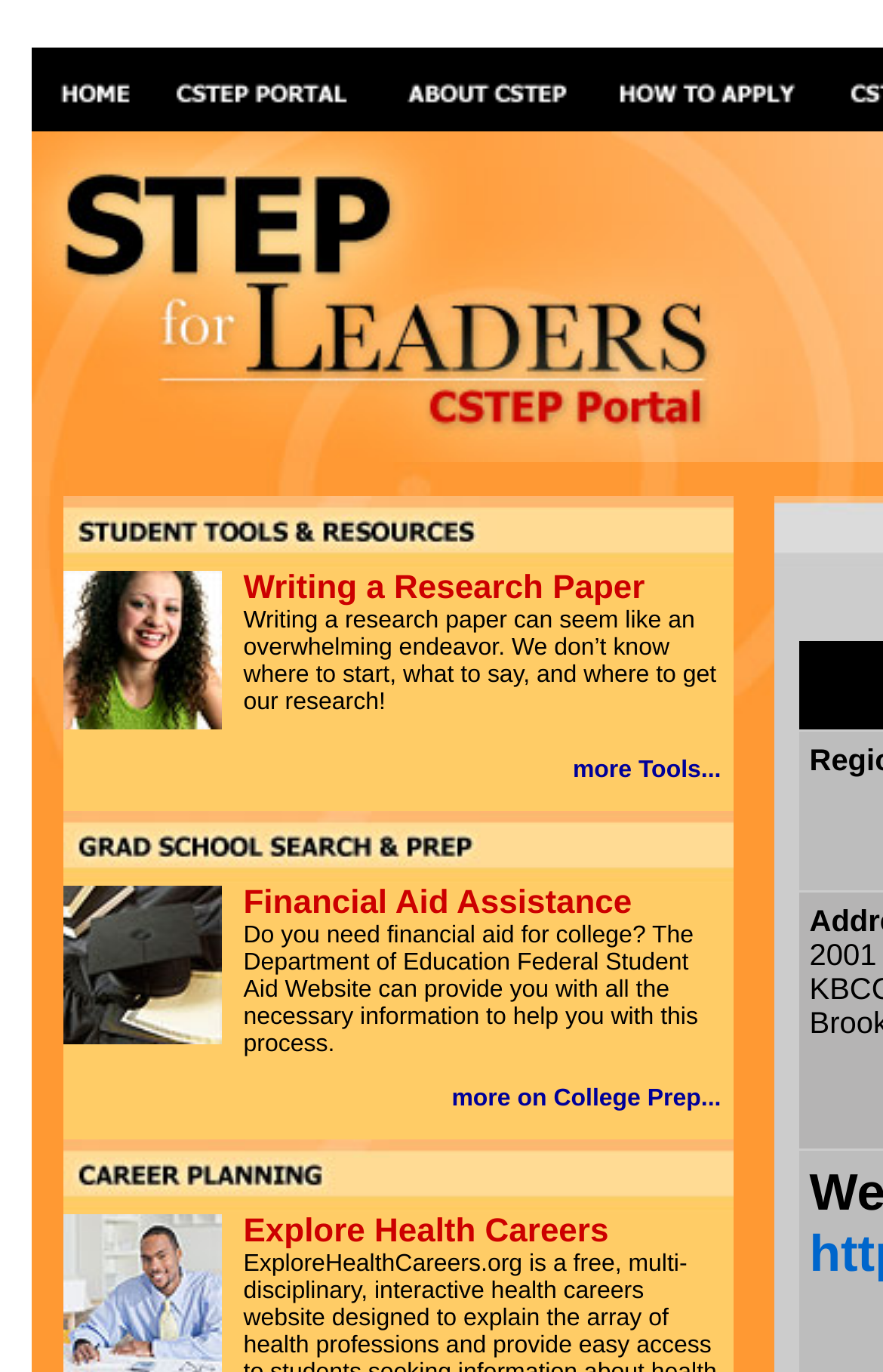Provide the bounding box coordinates in the format (top-left x, top-left y, bottom-right x, bottom-right y). All values are floating point numbers between 0 and 1. Determine the bounding box coordinate of the UI element described as: more Tools...

[0.649, 0.551, 0.817, 0.571]